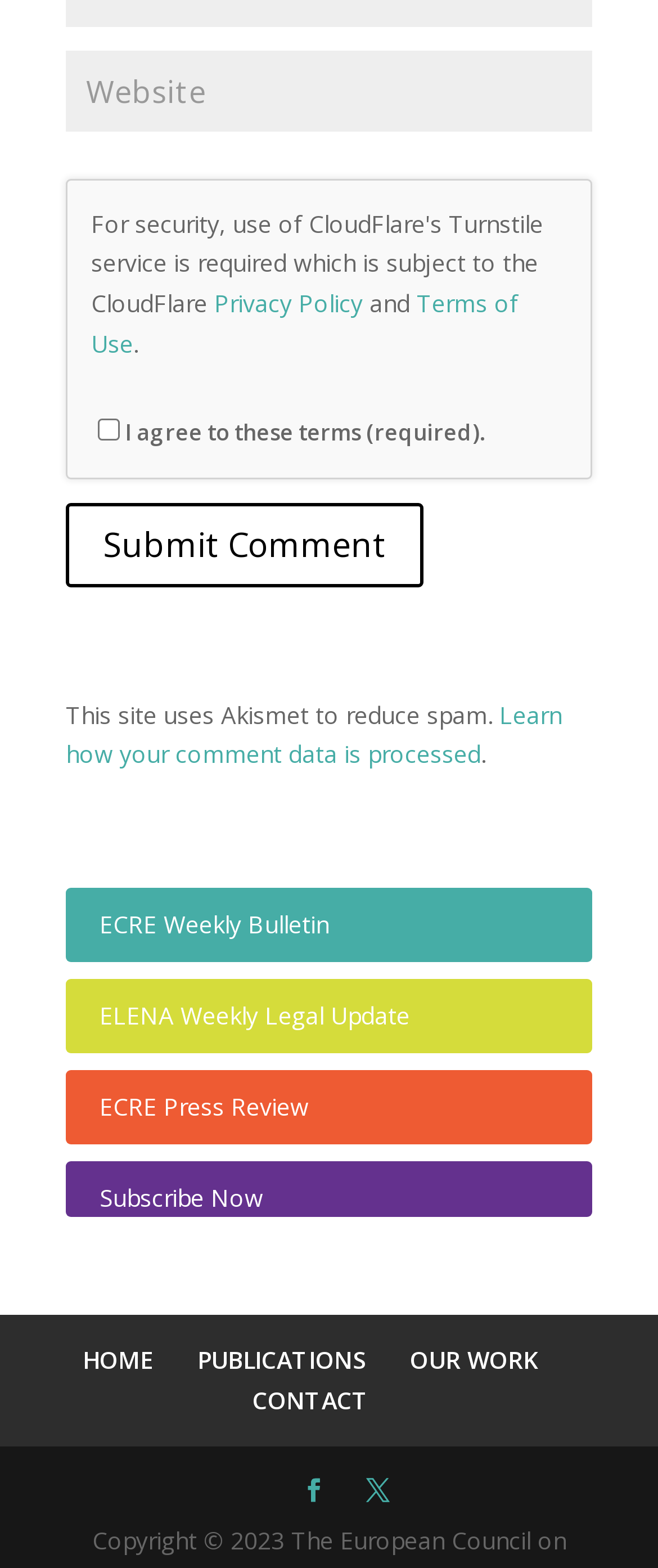Specify the bounding box coordinates of the area to click in order to execute this command: 'Agree to terms'. The coordinates should consist of four float numbers ranging from 0 to 1, and should be formatted as [left, top, right, bottom].

[0.149, 0.267, 0.182, 0.281]